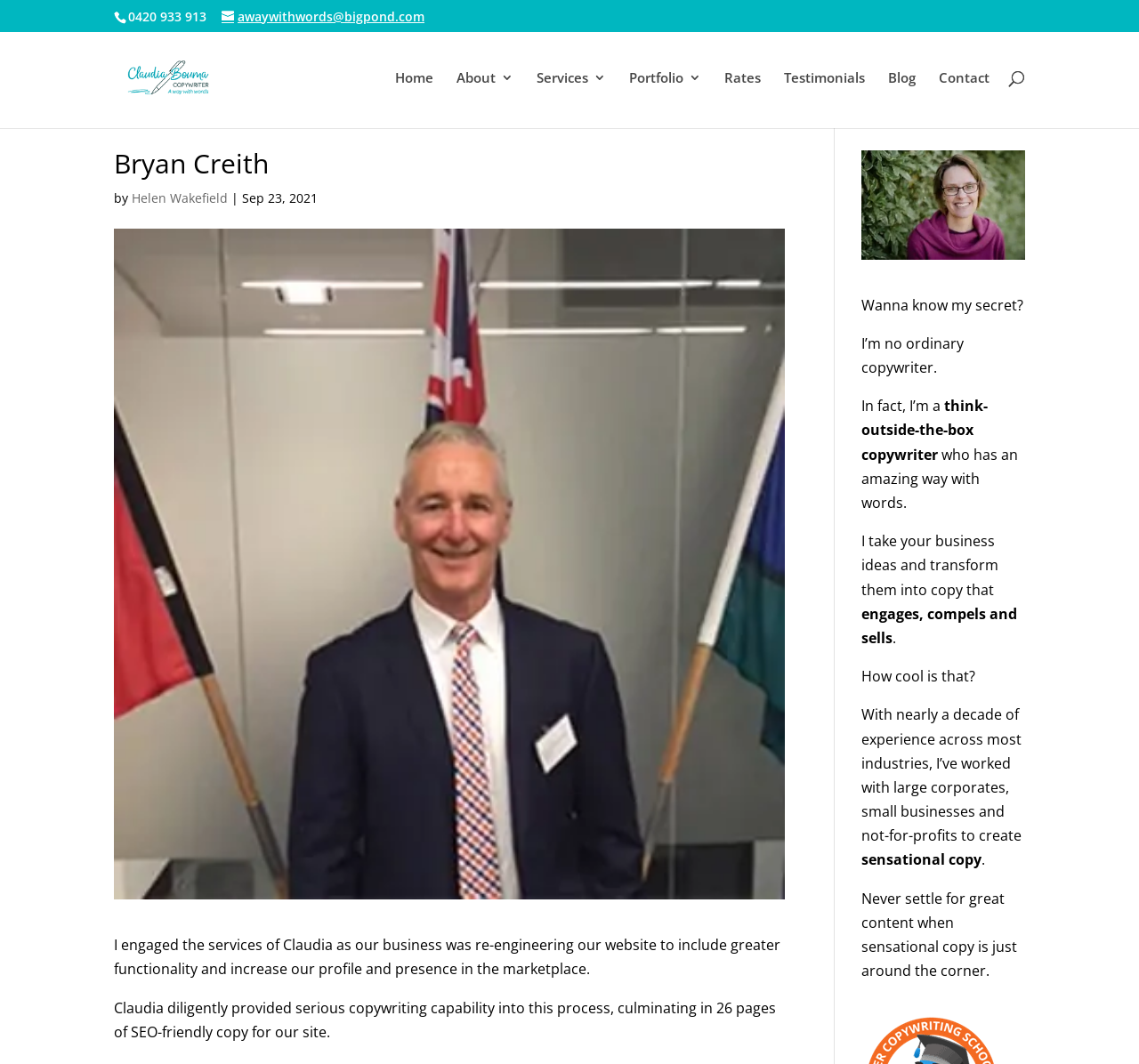Identify the bounding box for the element characterized by the following description: "Helen Wakefield".

[0.116, 0.178, 0.2, 0.194]